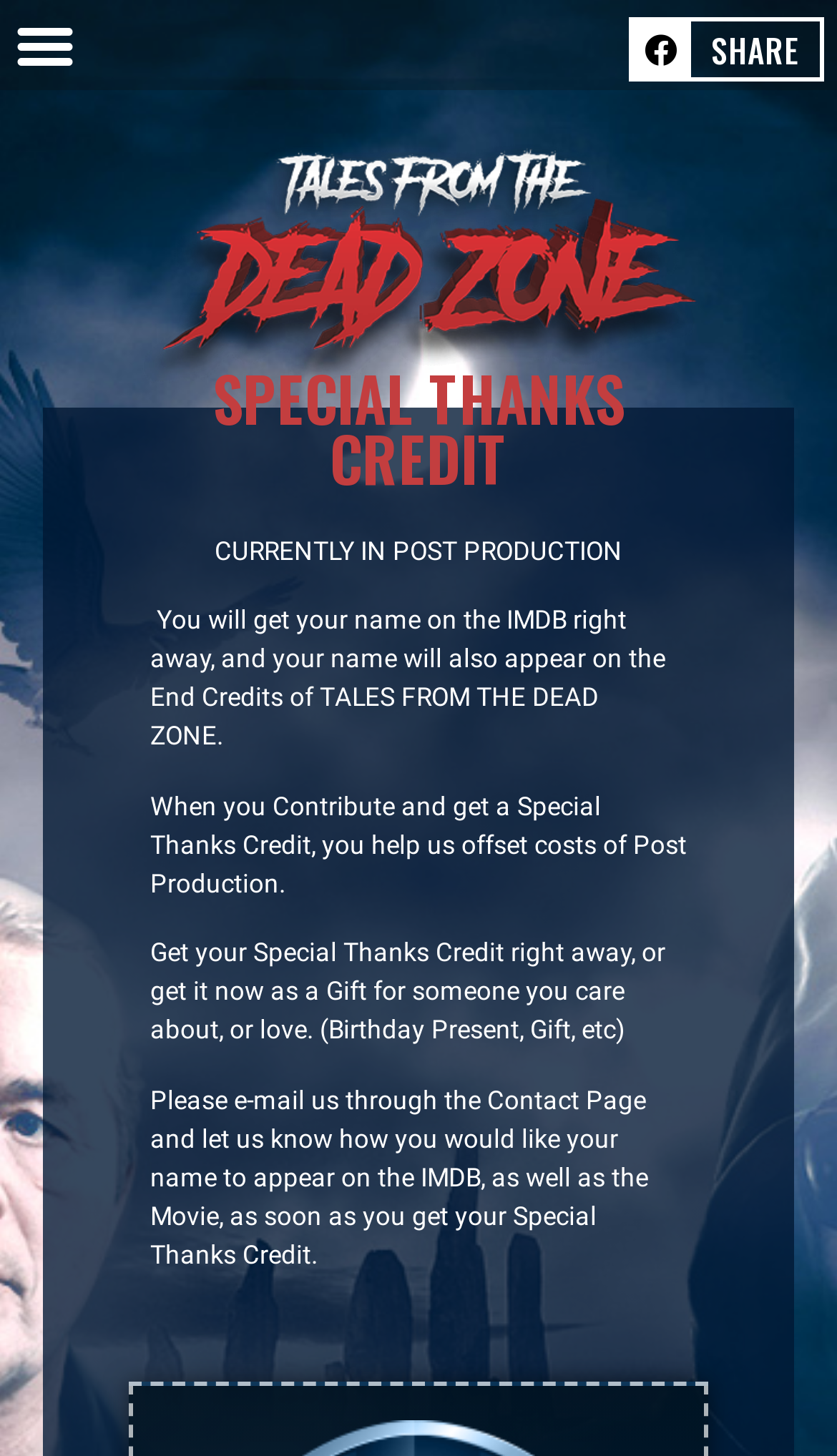What is the benefit of getting a Special Thanks Credit?
Kindly offer a comprehensive and detailed response to the question.

According to the StaticText element 'You will get your name on the IMDB right away, and your name will also appear on the End Credits of TALES FROM THE DEAD ZONE.', getting a Special Thanks Credit allows one to get their name on the IMDB and the End Credits of the movie.